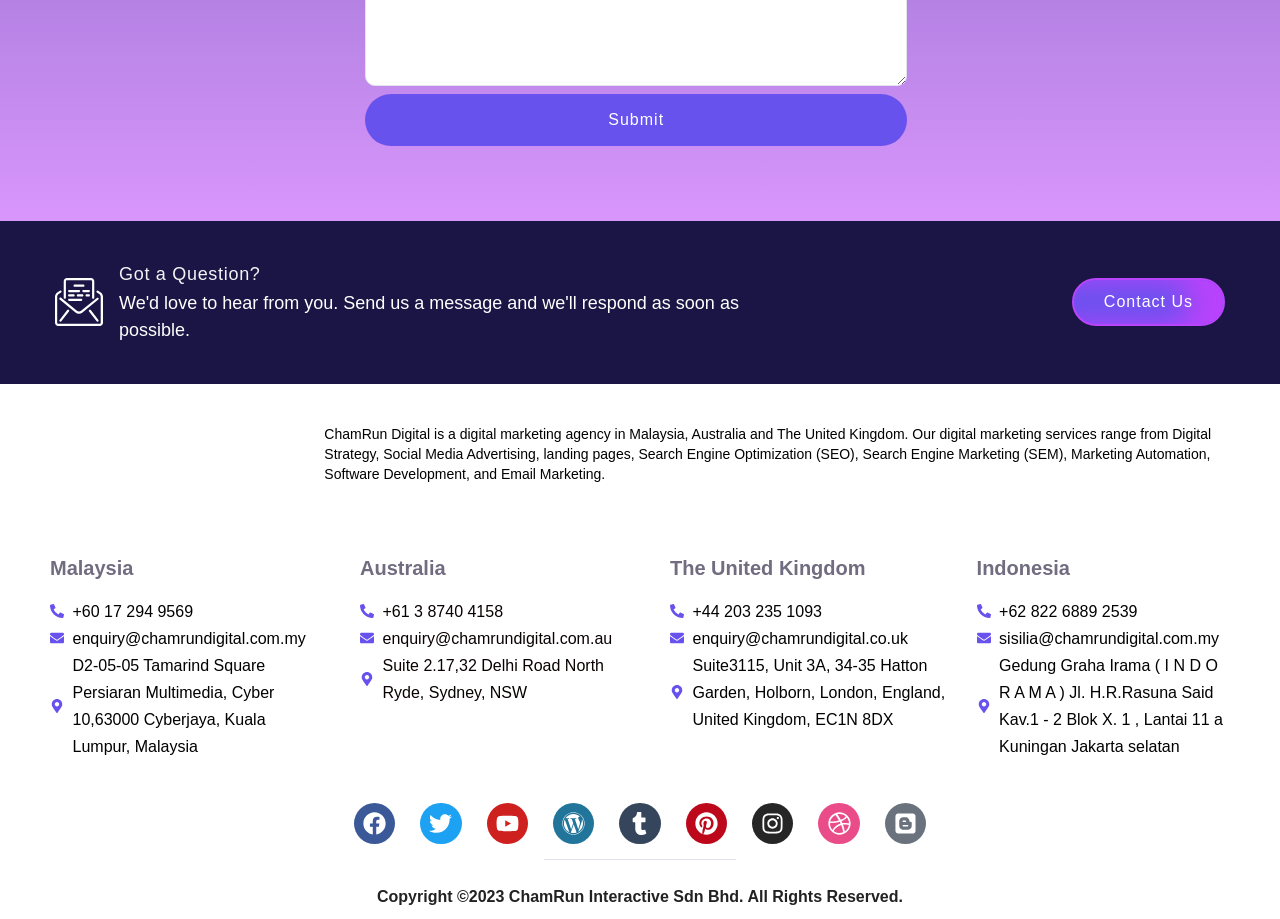Find the bounding box coordinates for the HTML element described as: "Contact Us". The coordinates should consist of four float values between 0 and 1, i.e., [left, top, right, bottom].

[0.837, 0.303, 0.957, 0.355]